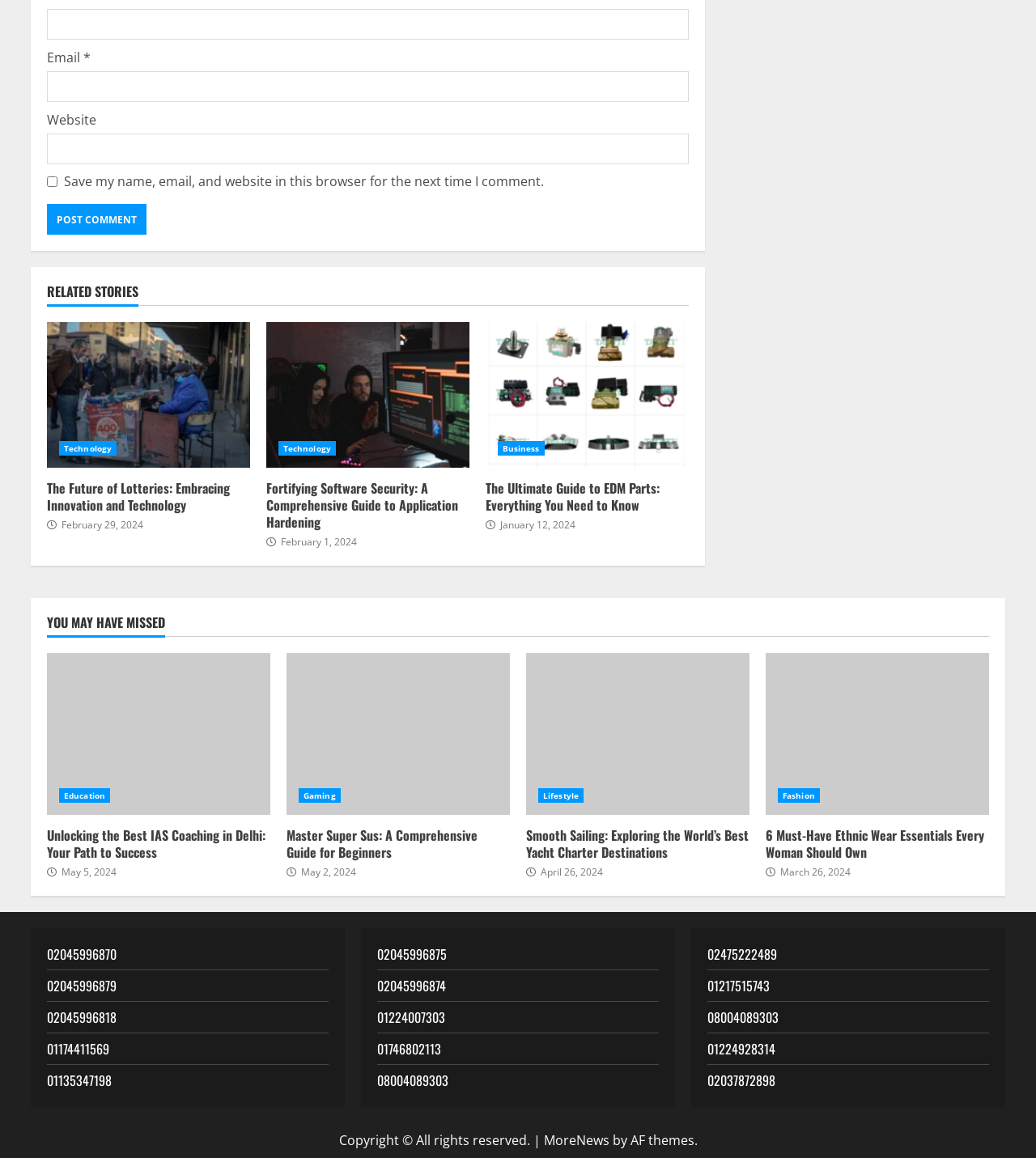Please locate the UI element described by "parent_node: Name * name="author"" and provide its bounding box coordinates.

[0.045, 0.008, 0.665, 0.034]